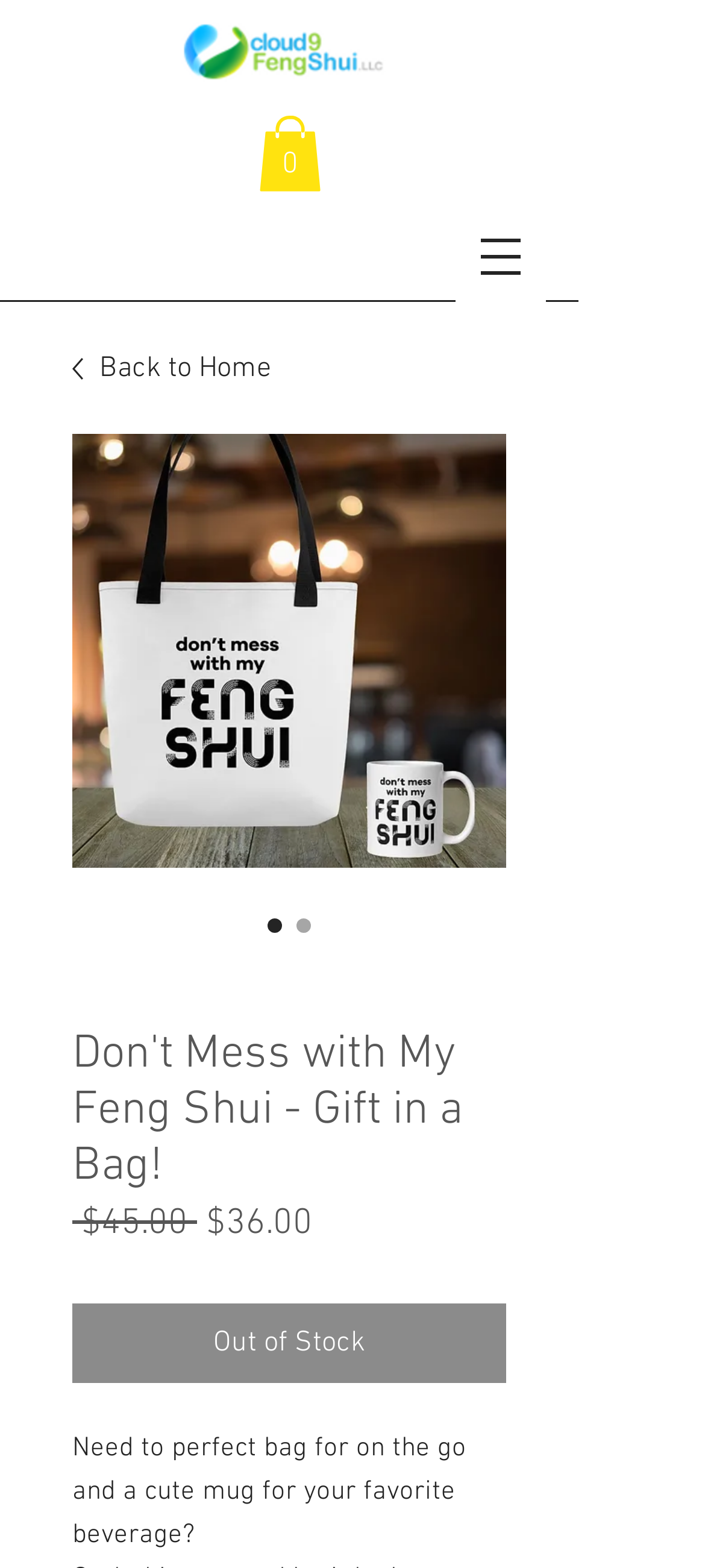Extract the bounding box coordinates for the UI element described by the text: "Back to Home". The coordinates should be in the form of [left, top, right, bottom] with values between 0 and 1.

[0.103, 0.221, 0.718, 0.249]